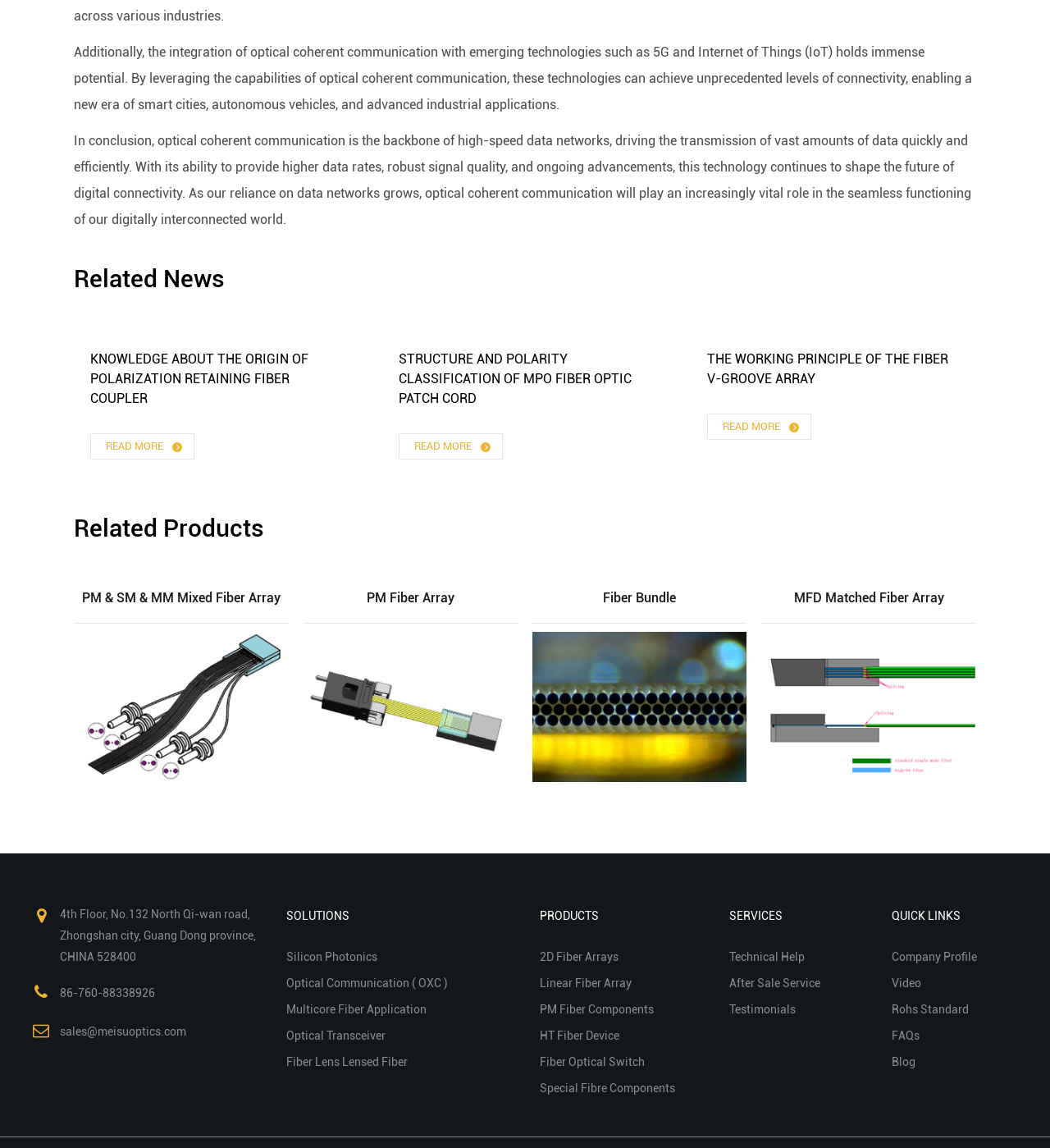Find the bounding box coordinates of the area that needs to be clicked in order to achieve the following instruction: "Learn about PM & SM & MM mixed fiber array". The coordinates should be specified as four float numbers between 0 and 1, i.e., [left, top, right, bottom].

[0.07, 0.512, 0.274, 0.53]